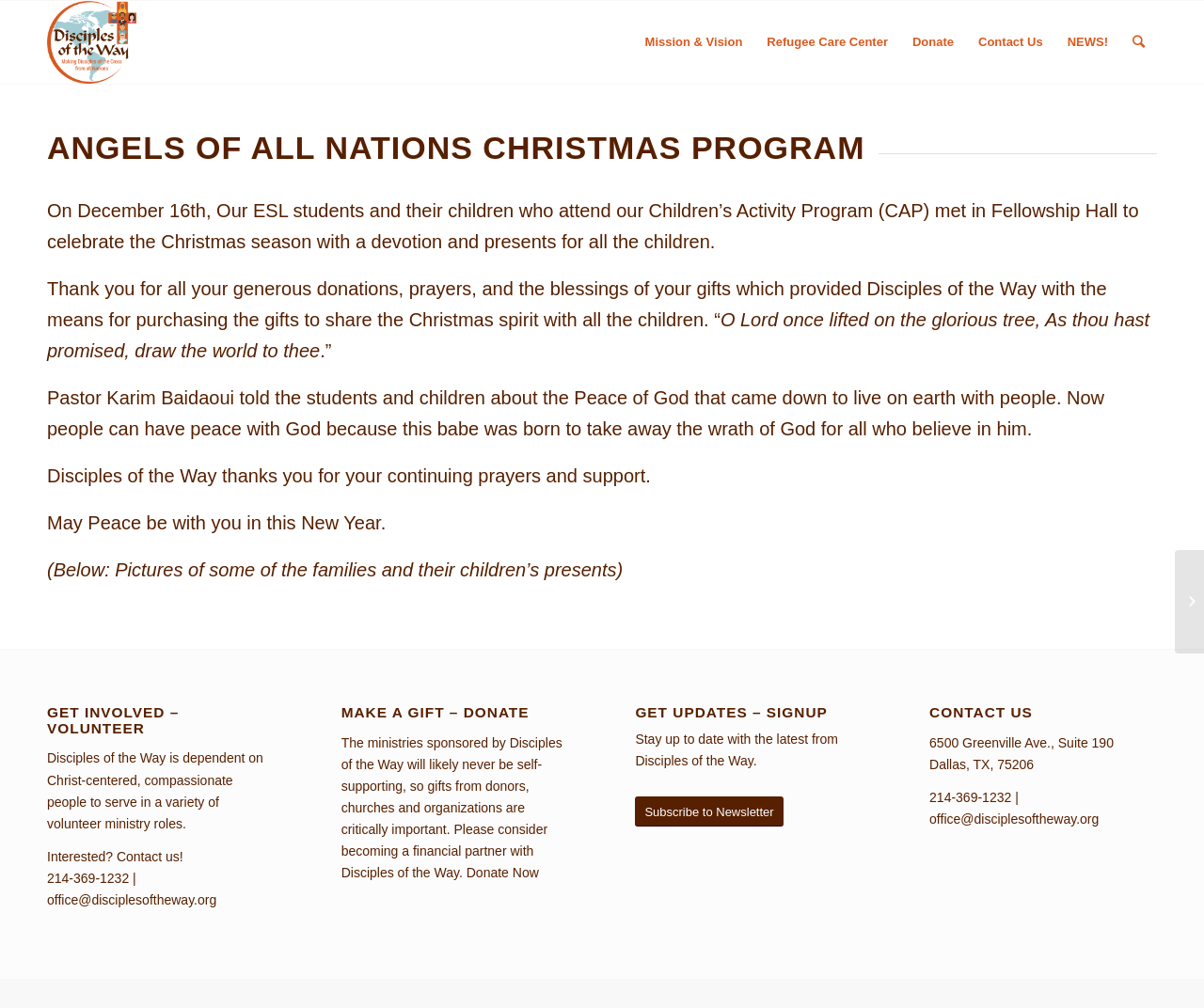Please determine the bounding box coordinates of the clickable area required to carry out the following instruction: "Donate Now". The coordinates must be four float numbers between 0 and 1, represented as [left, top, right, bottom].

[0.387, 0.858, 0.447, 0.873]